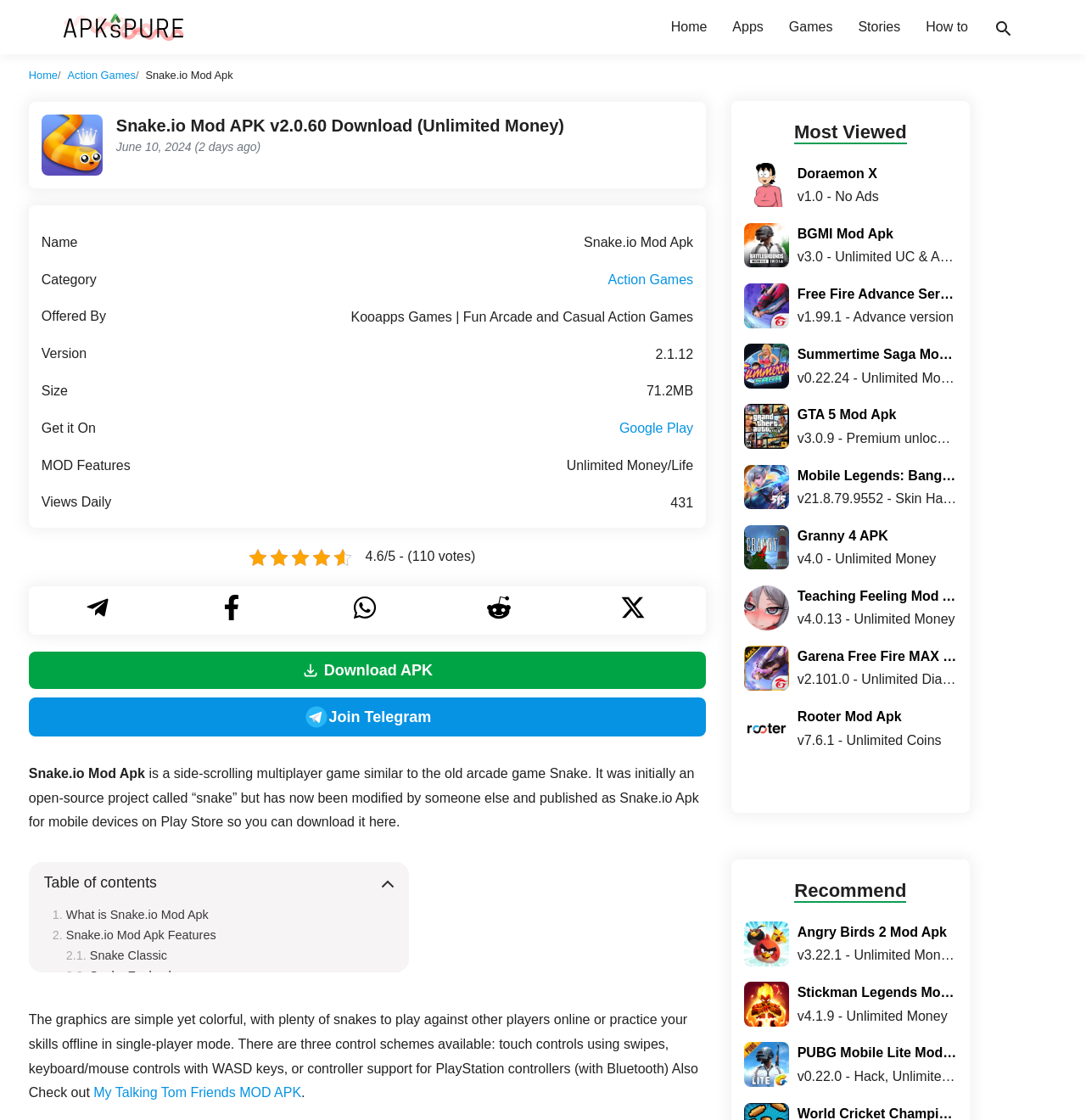What is the category of the game?
Please provide a comprehensive answer based on the information in the image.

The category of the game is mentioned in the table row with the rowheader 'Category' and the gridcell 'Action Games'.